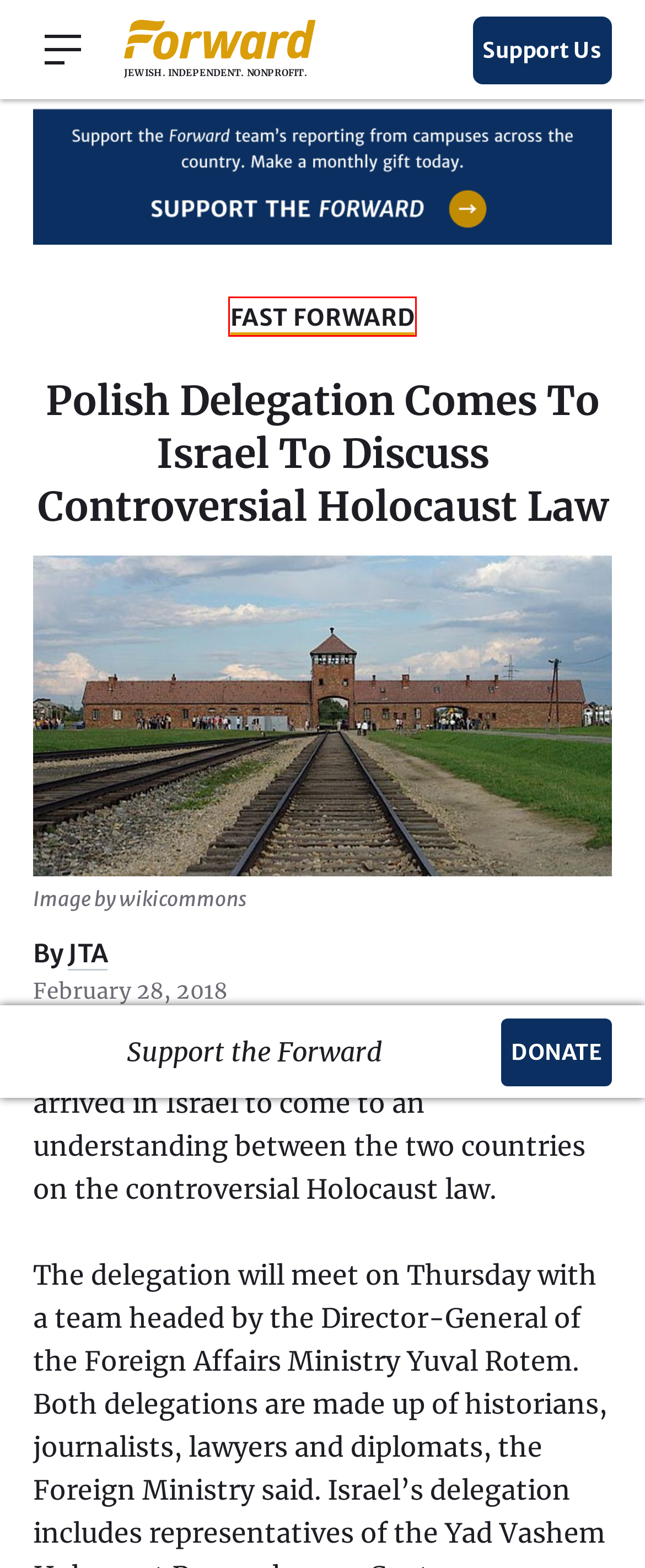Given a webpage screenshot with a UI element marked by a red bounding box, choose the description that best corresponds to the new webpage that will appear after clicking the element. The candidates are:
A. Morrie Markoff, Jewish supercentenarian and oldest man in U.S., dies at 110 – The Forward
B. RevEngine
C. Fast Forward – The Forward
D. News That Matters to American Jews – The Forward
E. JTA – The Forward
F. Is it antisemitic to protest Hillel? – The Forward
G. Melissa Cohen Biden: Hunter Biden's Jewish wife – The Forward
H. Privacy Policy – The Forward

C